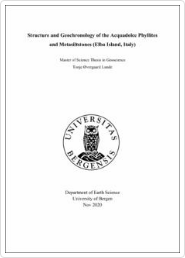Who is the author of the thesis?
Relying on the image, give a concise answer in one word or a brief phrase.

Trine Margrethe Lunde